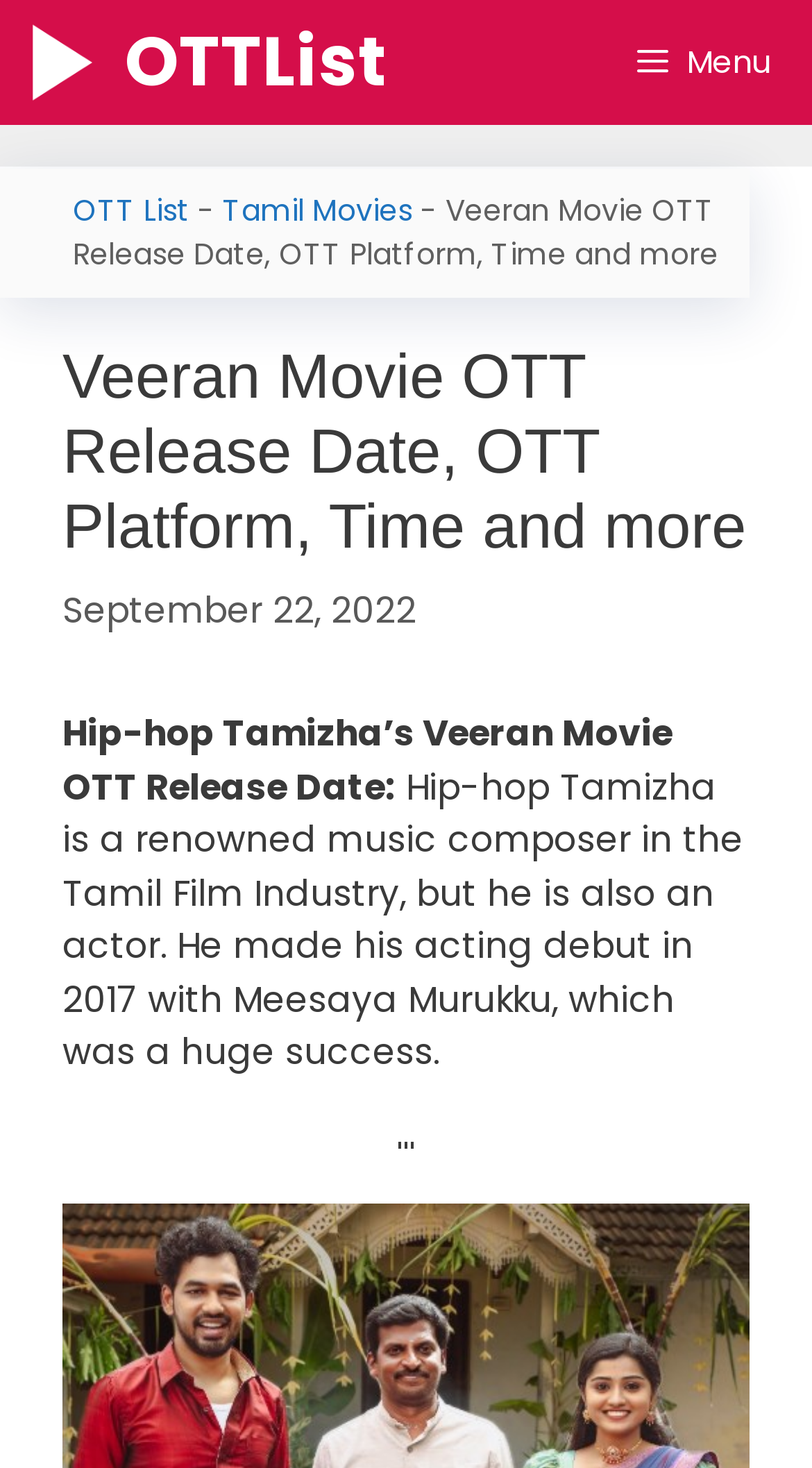Identify the bounding box coordinates for the UI element that matches this description: "Menu".

[0.727, 0.0, 1.0, 0.085]